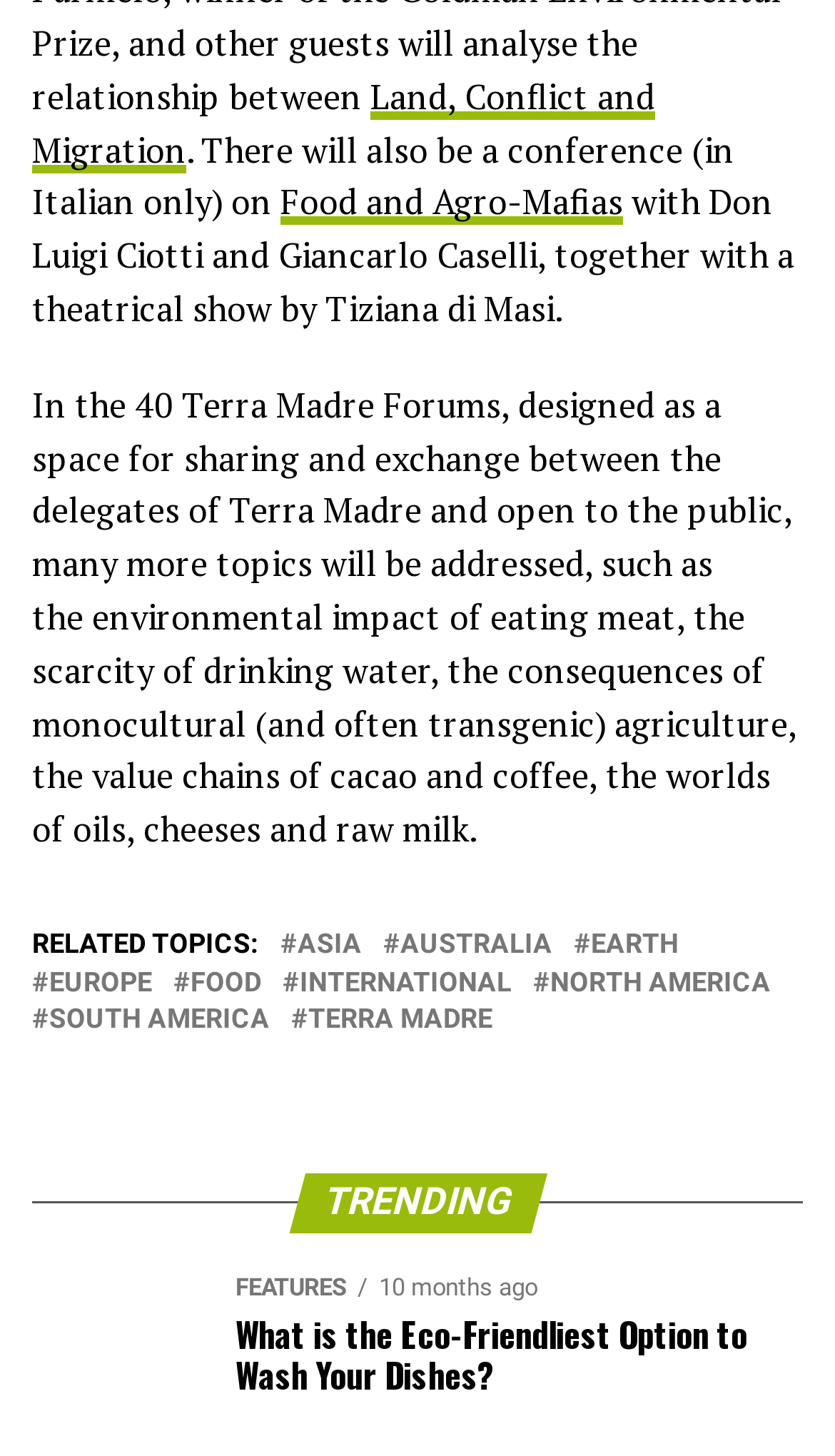Answer briefly with one word or phrase:
What is the topic of the conference?

Food and Agro-Mafias